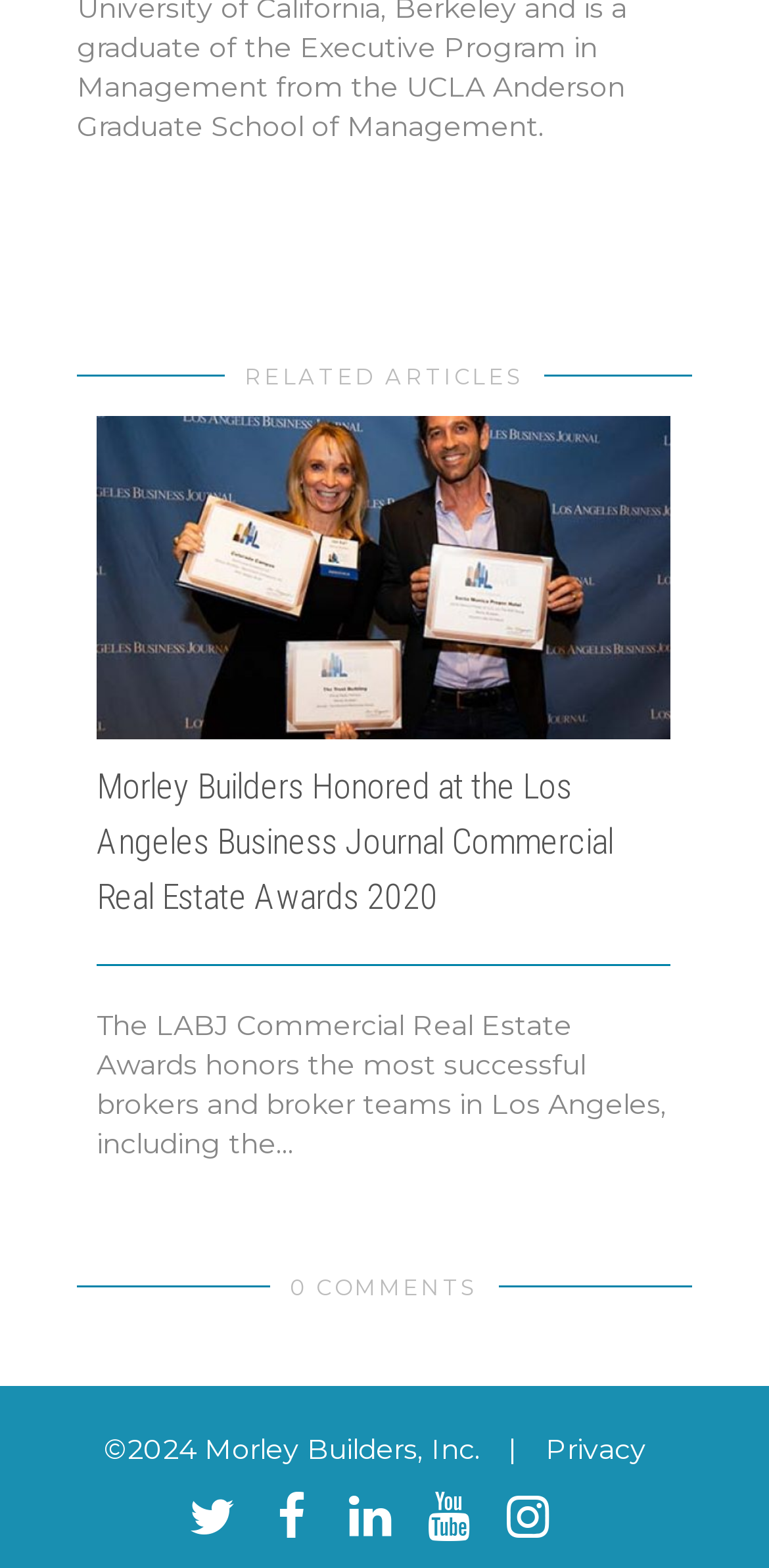Please identify the bounding box coordinates of where to click in order to follow the instruction: "Check comments".

[0.377, 0.812, 0.623, 0.83]